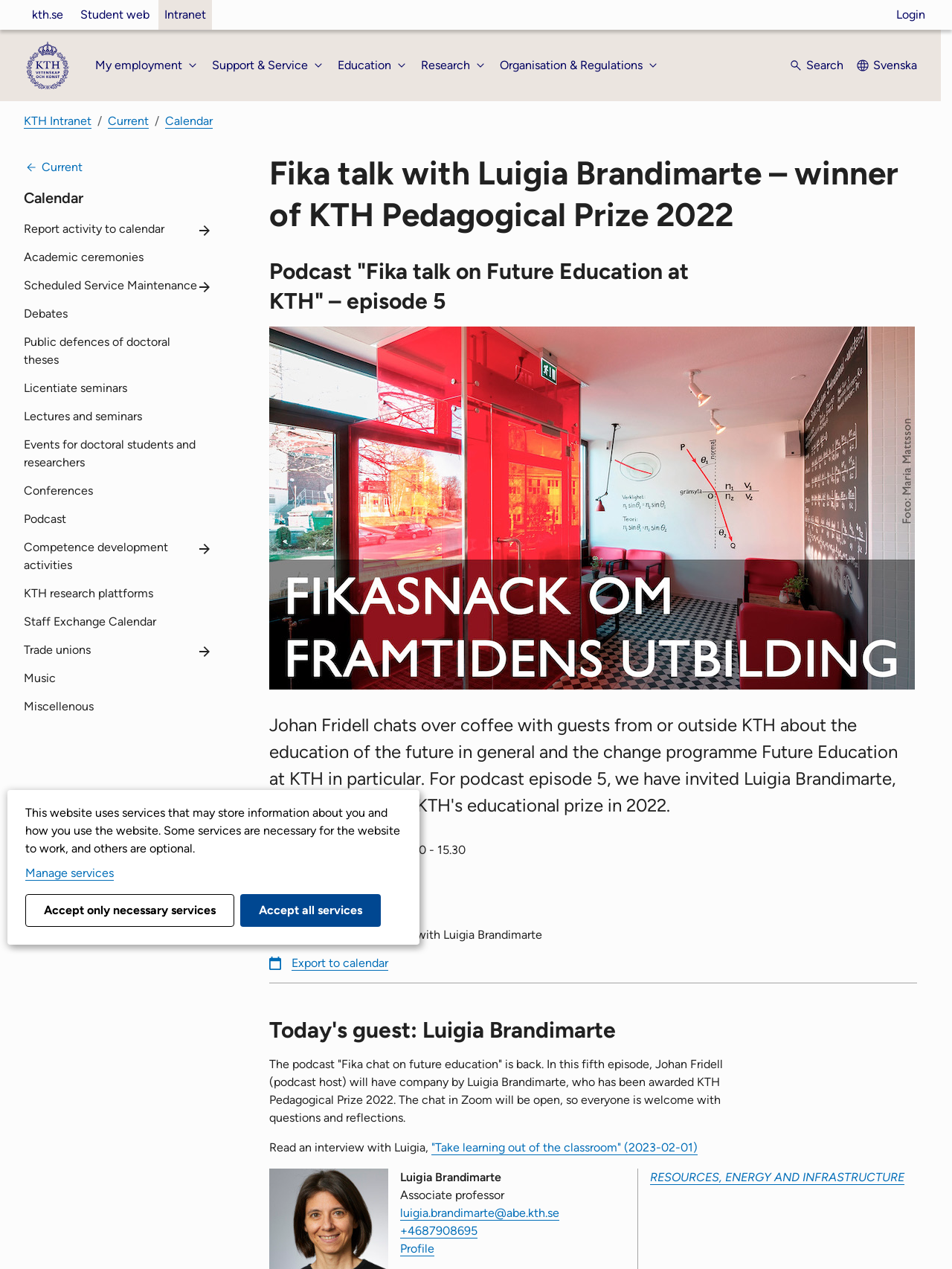Please locate the UI element described by "RESOURCES, ENERGY AND INFRASTRUCTURE" and provide its bounding box coordinates.

[0.683, 0.922, 0.95, 0.933]